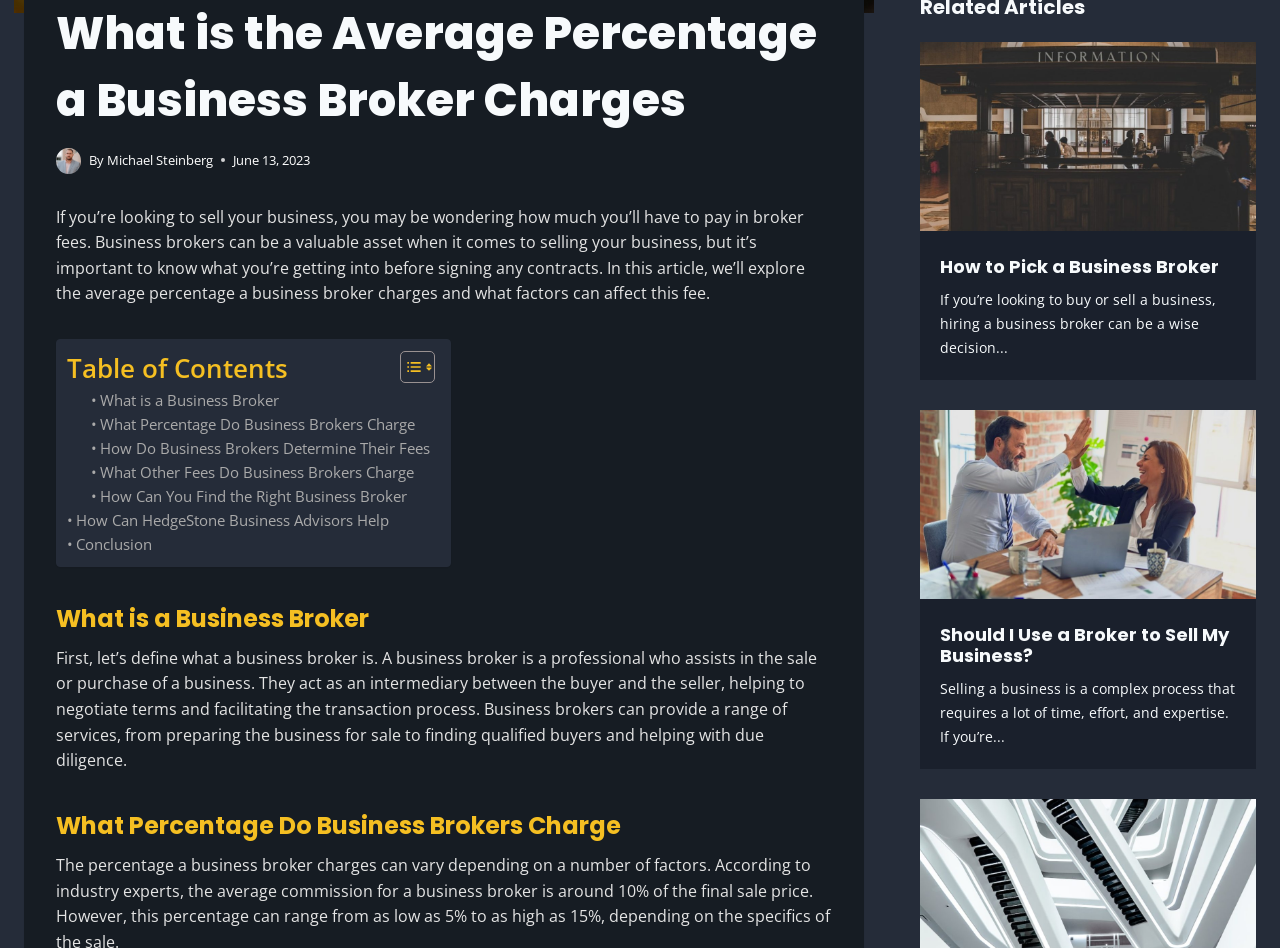Predict the bounding box of the UI element based on the description: "Toggle". The coordinates should be four float numbers between 0 and 1, formatted as [left, top, right, bottom].

[0.301, 0.369, 0.336, 0.405]